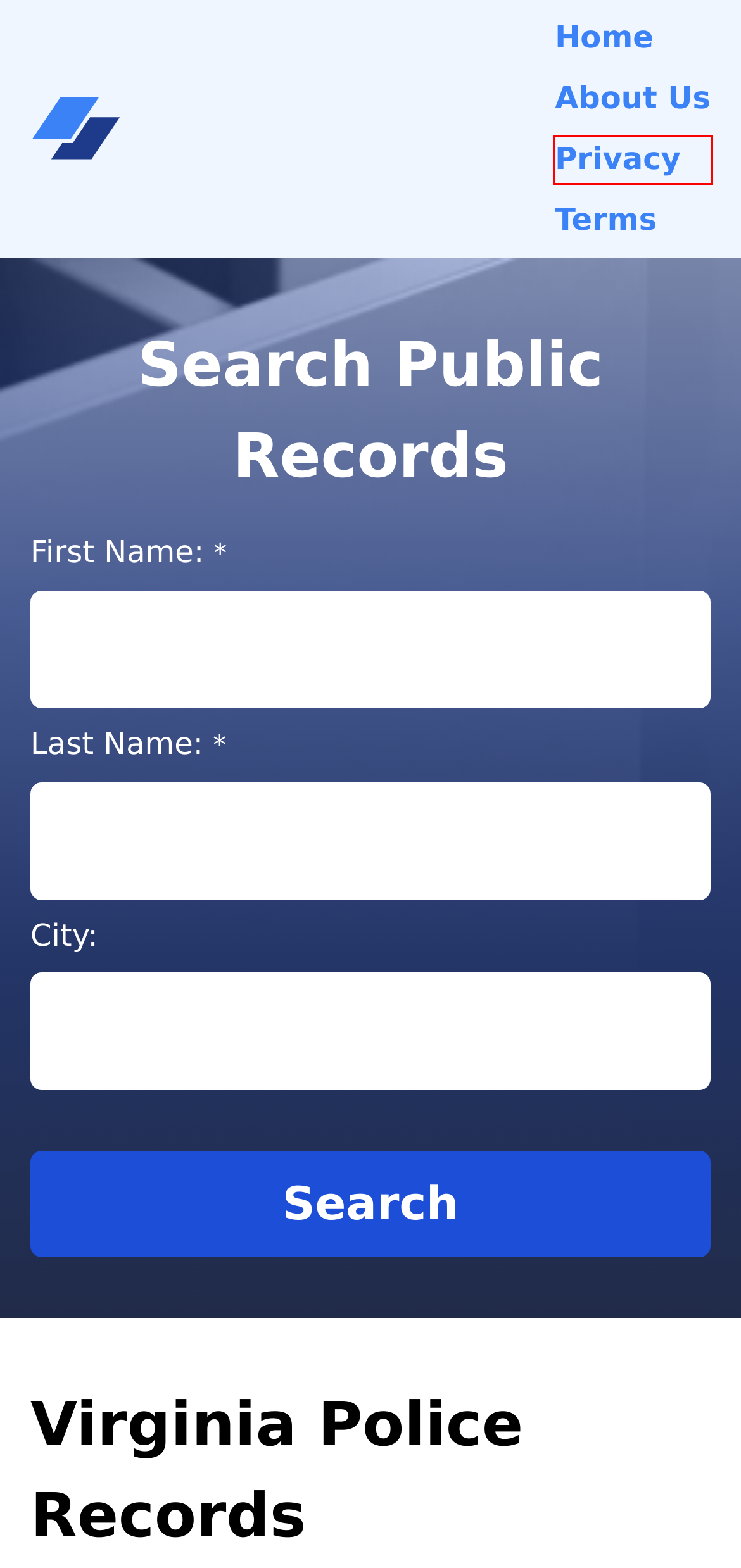You are given a screenshot of a webpage with a red bounding box around an element. Choose the most fitting webpage description for the page that appears after clicking the element within the red bounding box. Here are the candidates:
A. About Us - PublicOffices.org
B. Brunswick County Sheriff's Department
C. HOME | Bedford PD
D. Terms of Use - PublicOffices.org
E. Police Department | Bristol, VA - Official Website
F. Alexandria Police Department | City of Alexandria, VA
G. Privacy - PublicOffices.org
H. Concealed Handgun Permits | Bristol, VA - Official Website

G